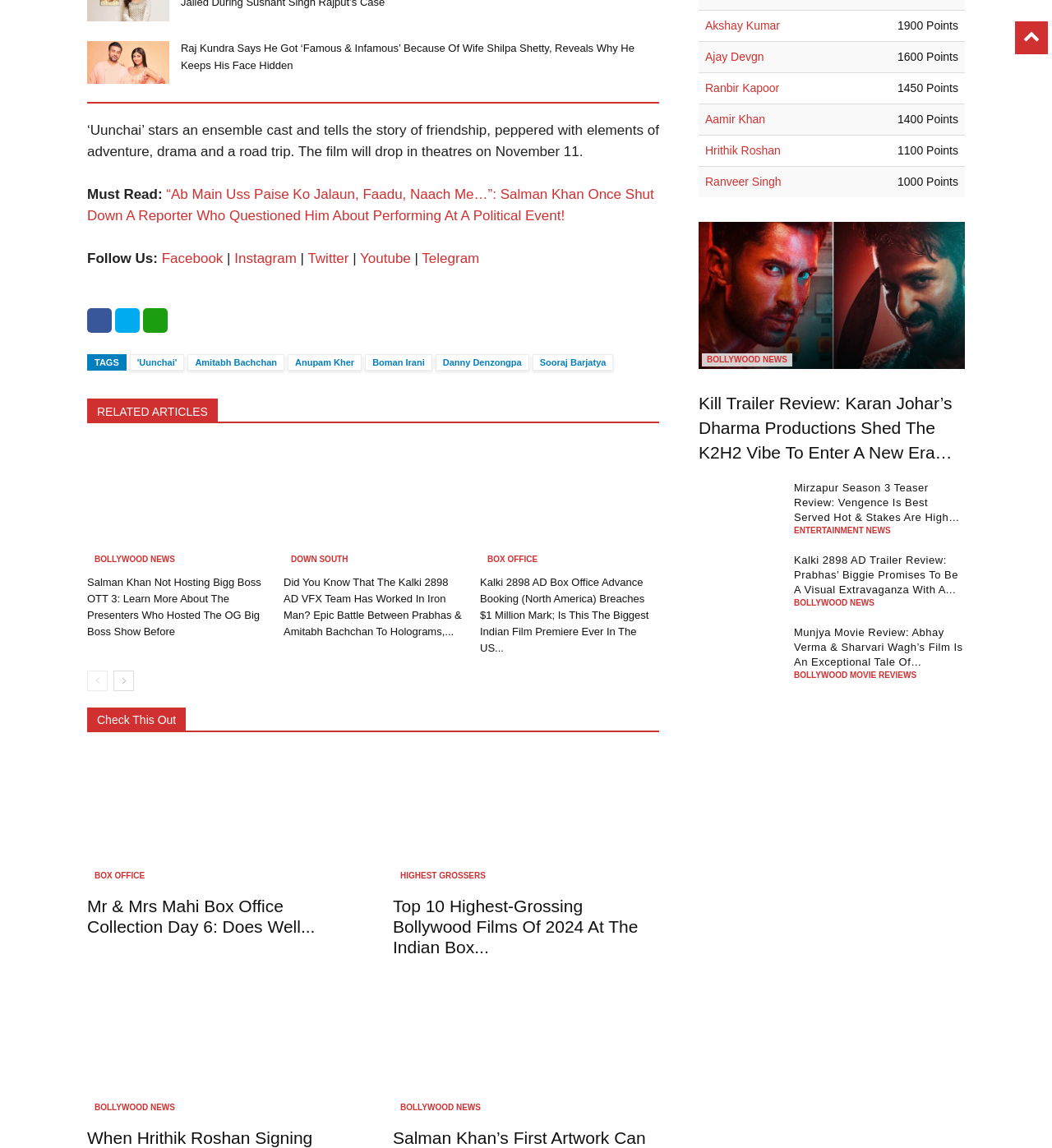Please determine the bounding box coordinates of the element to click in order to execute the following instruction: "Click the '4 Like' button". The coordinates should be four float numbers between 0 and 1, specified as [left, top, right, bottom].

None